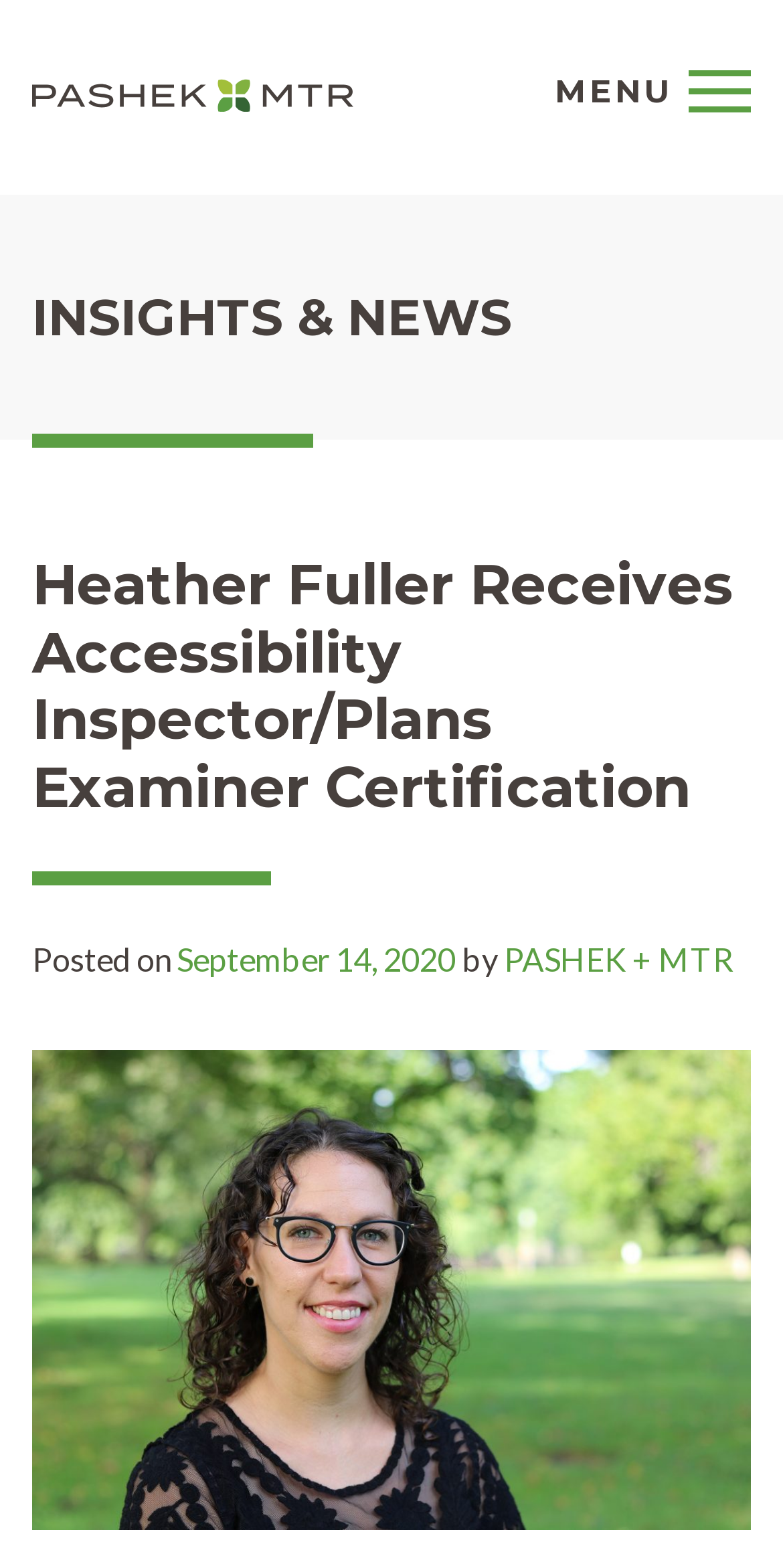Based on the image, provide a detailed response to the question:
What is the company name of the author of the article?

From the webpage content, we can see that the author of the article is 'PASHEK + MTR'. This information is located below the title of the article, and it says 'by PASHEK + MTR'.